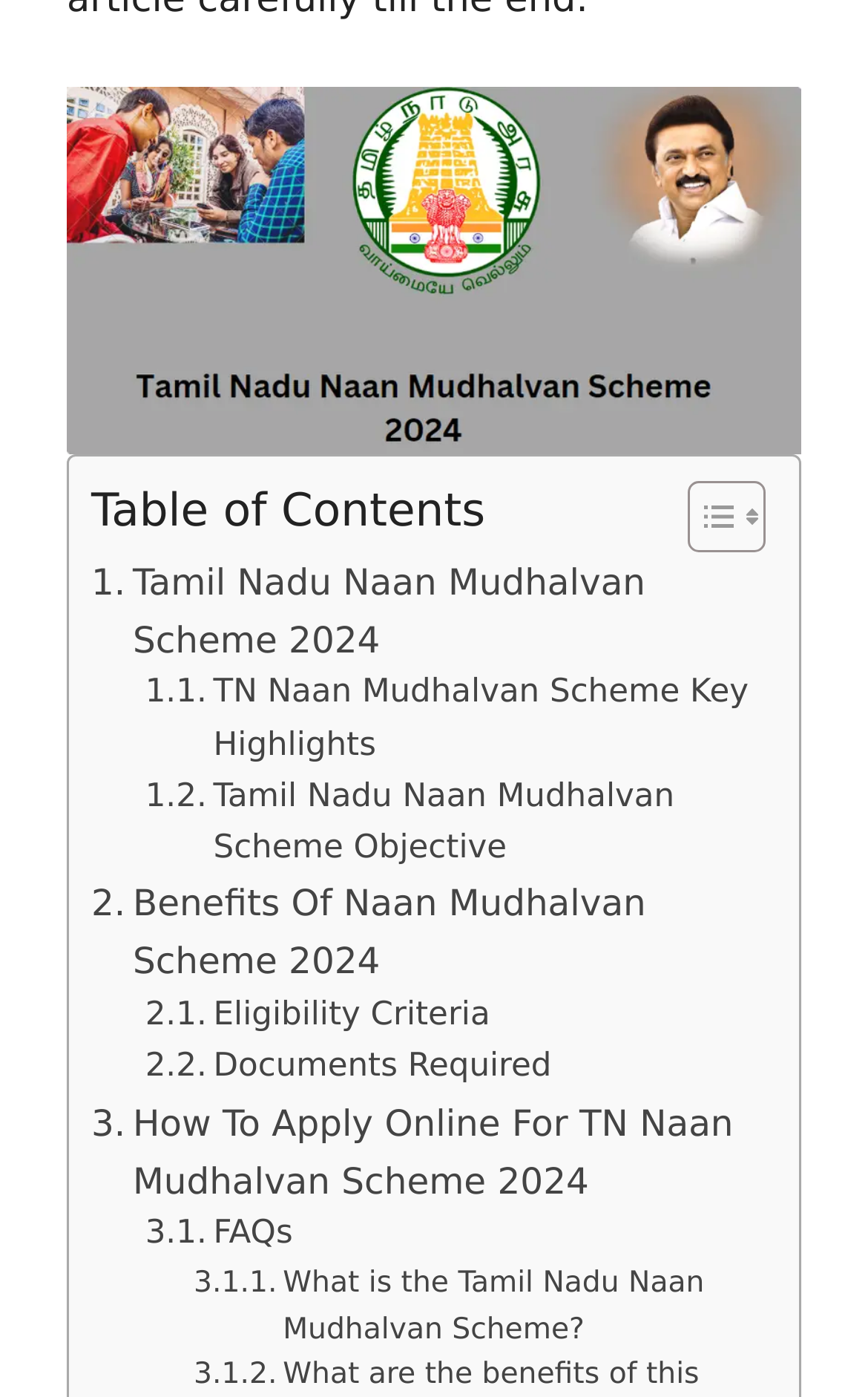How many links are there in the table of contents?
Based on the image, respond with a single word or phrase.

9